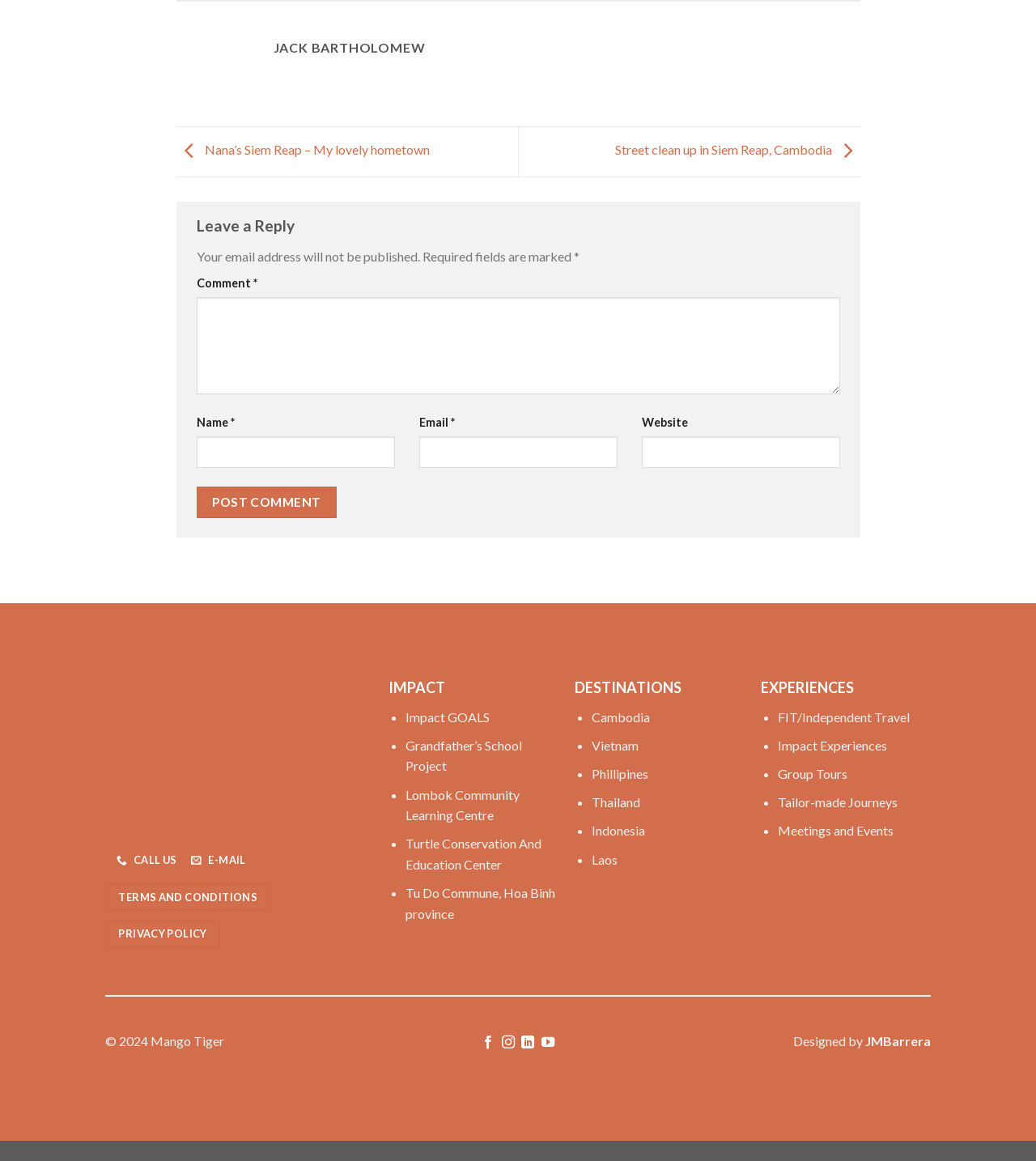What type of experiences are offered on the webpage?
Deliver a detailed and extensive answer to the question.

The webpage has a section labeled 'EXPERIENCES' with links to various types of experiences, including FIT/Independent Travel, Impact Experiences, Group Tours, Tailor-made Journeys, and Meetings and Events. These are likely the types of experiences offered on the webpage.